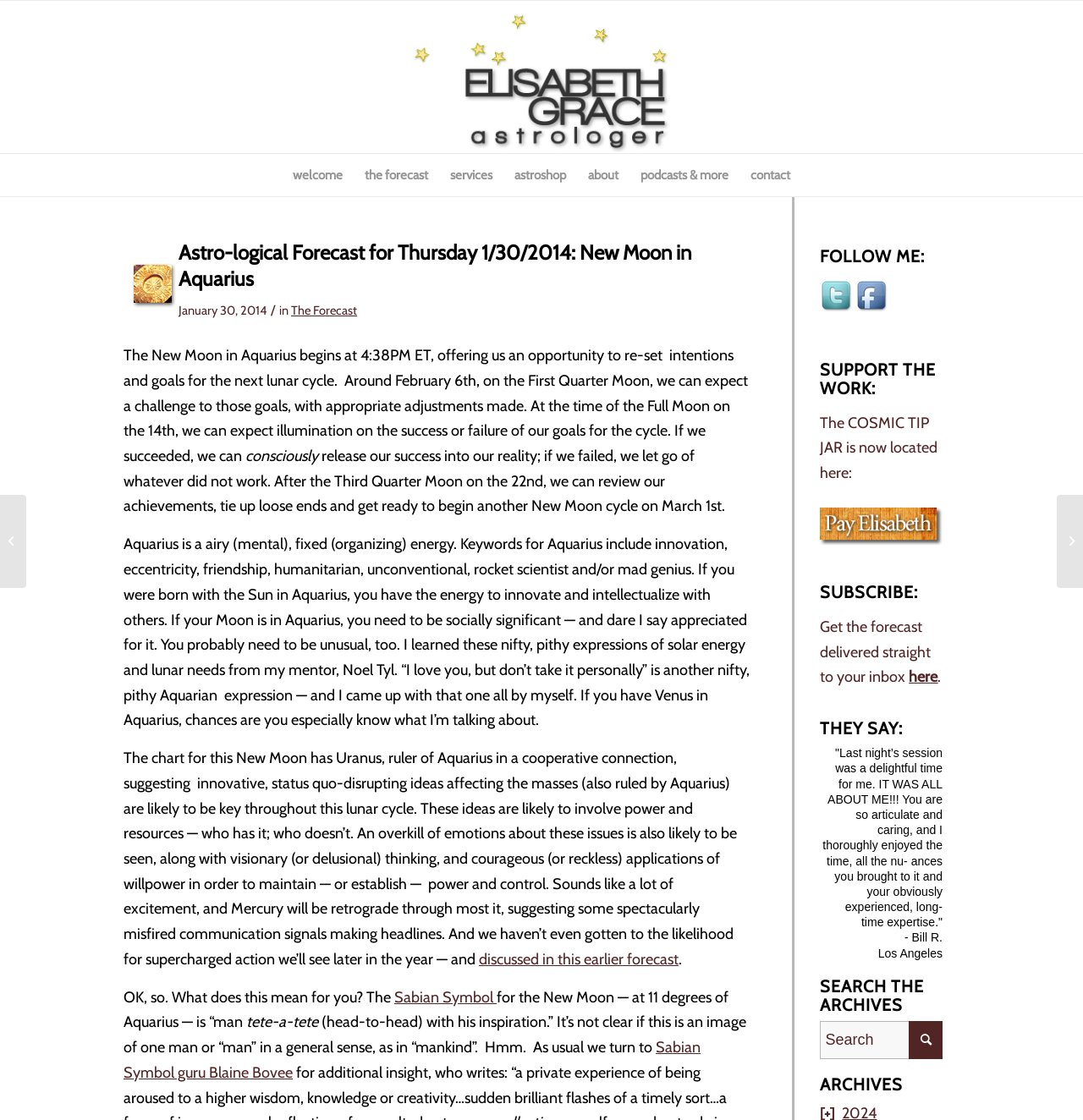Determine the bounding box coordinates in the format (top-left x, top-left y, bottom-right x, bottom-right y). Ensure all values are floating point numbers between 0 and 1. Identify the bounding box of the UI element described by: name="s" placeholder="Search"

[0.757, 0.912, 0.87, 0.946]